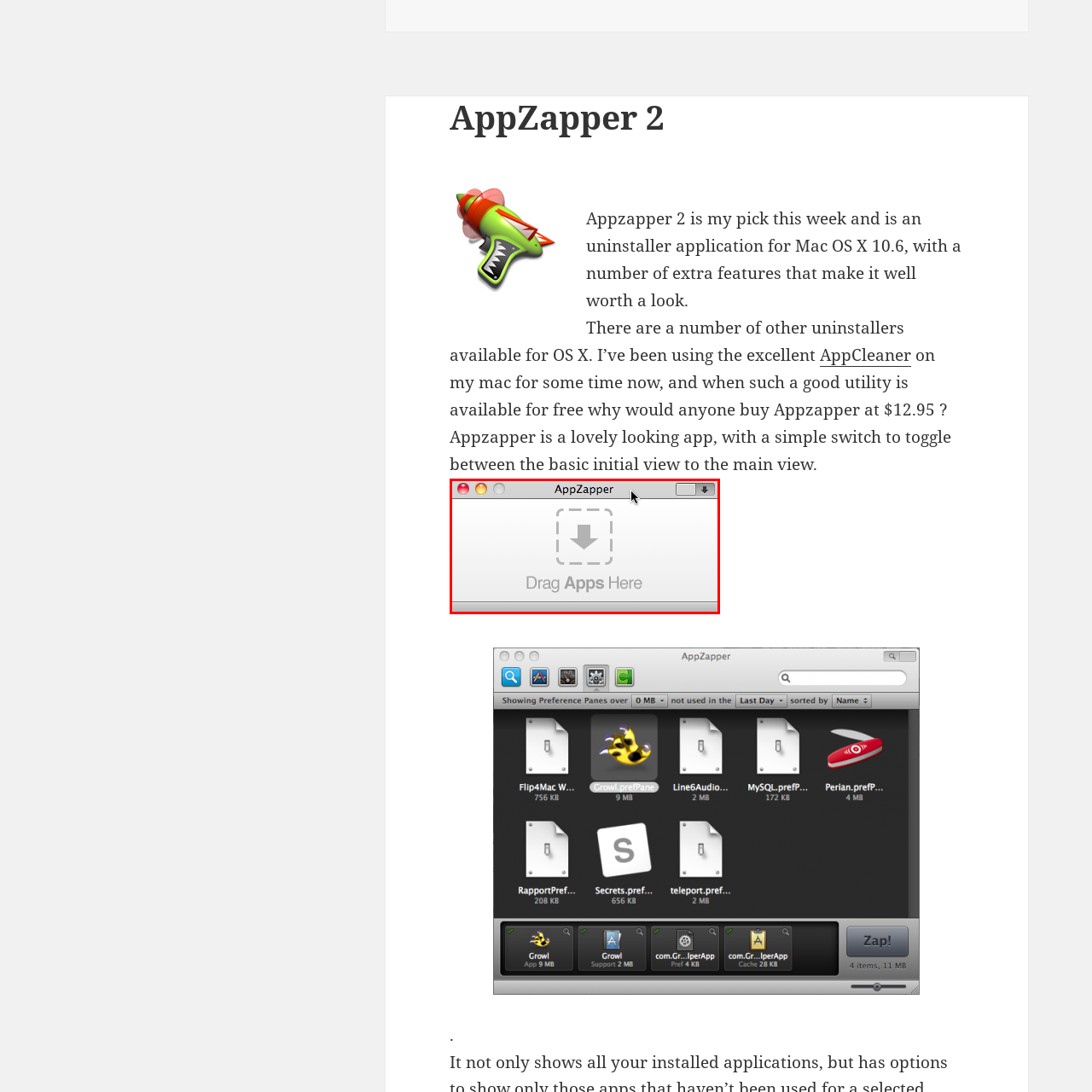Give a detailed caption for the image that is encased within the red bounding box.

The image showcases the user interface of the AppZapper application, a popular uninstaller tool designed for Mac OS X. The window prominently features the application name "AppZapper" at the top, accompanied by a simple and sleek design. In the center, there is a bordered box with a downward arrow and the instruction "Drag Apps Here," inviting users to easily drop applications they wish to uninstall. The overall aesthetic is clean and minimalistic, reflecting the app's user-friendly approach to managing software on a Mac. This interface is indicative of its functionality, aimed at simplifying the uninstallation process while providing visual clarity.